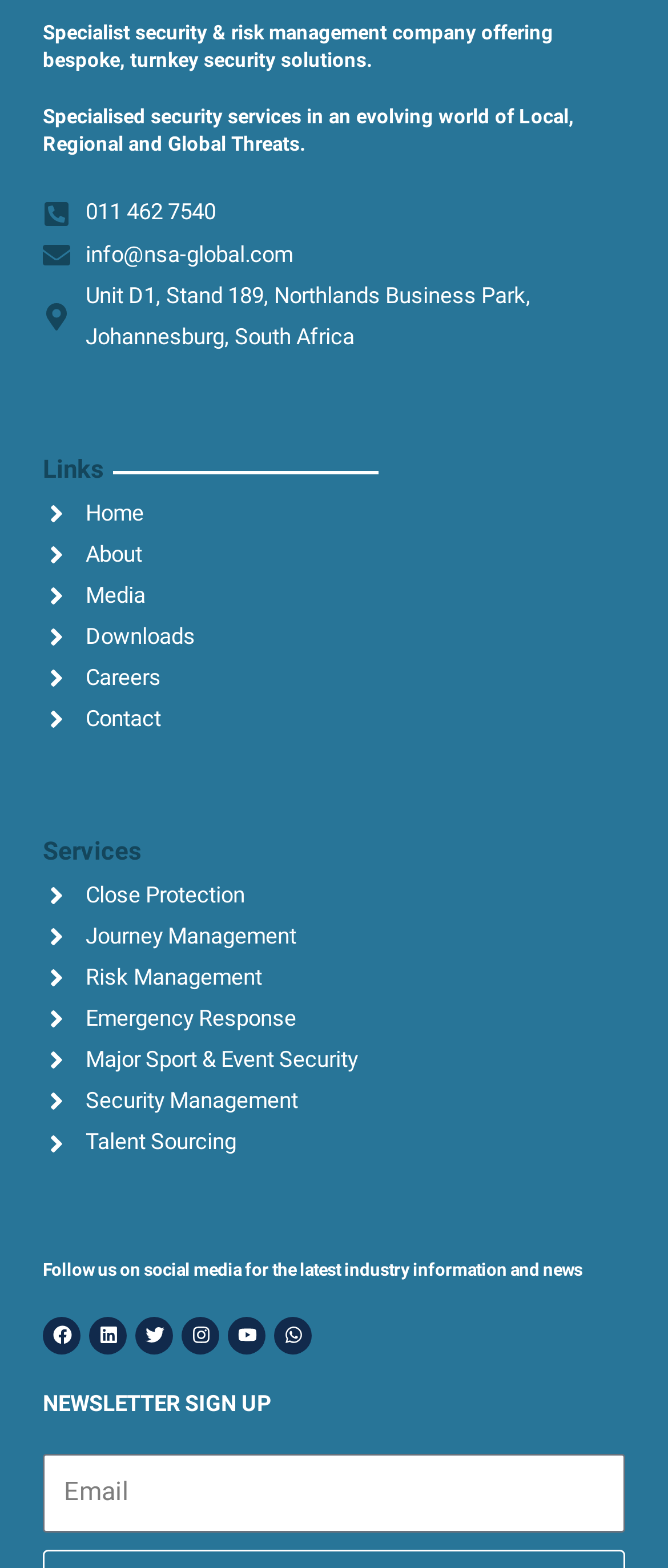What services does the company offer?
Based on the screenshot, respond with a single word or phrase.

Close Protection, Journey Management, etc.